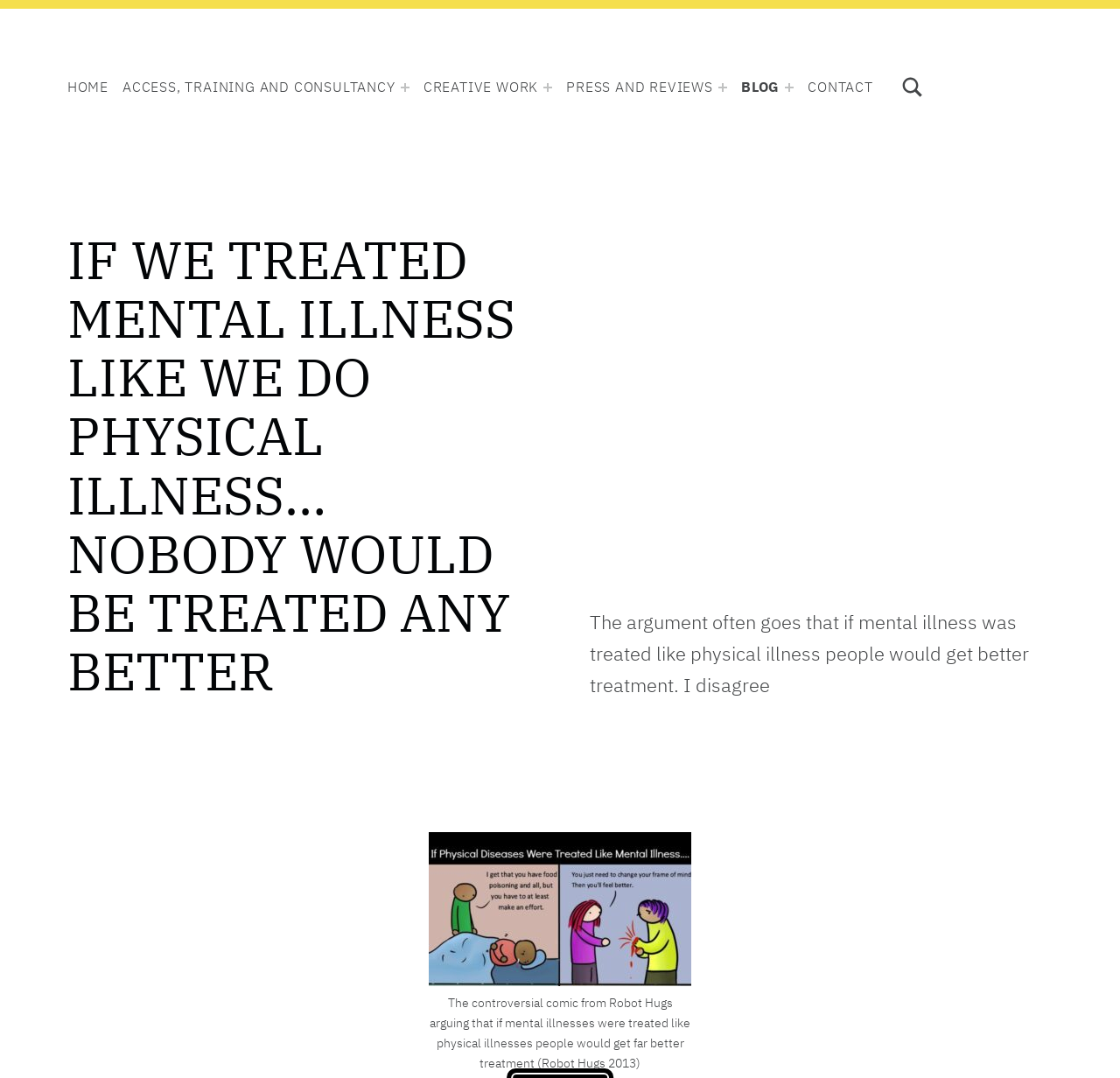Please give a short response to the question using one word or a phrase:
What is the main topic of this webpage?

Mental illness treatment